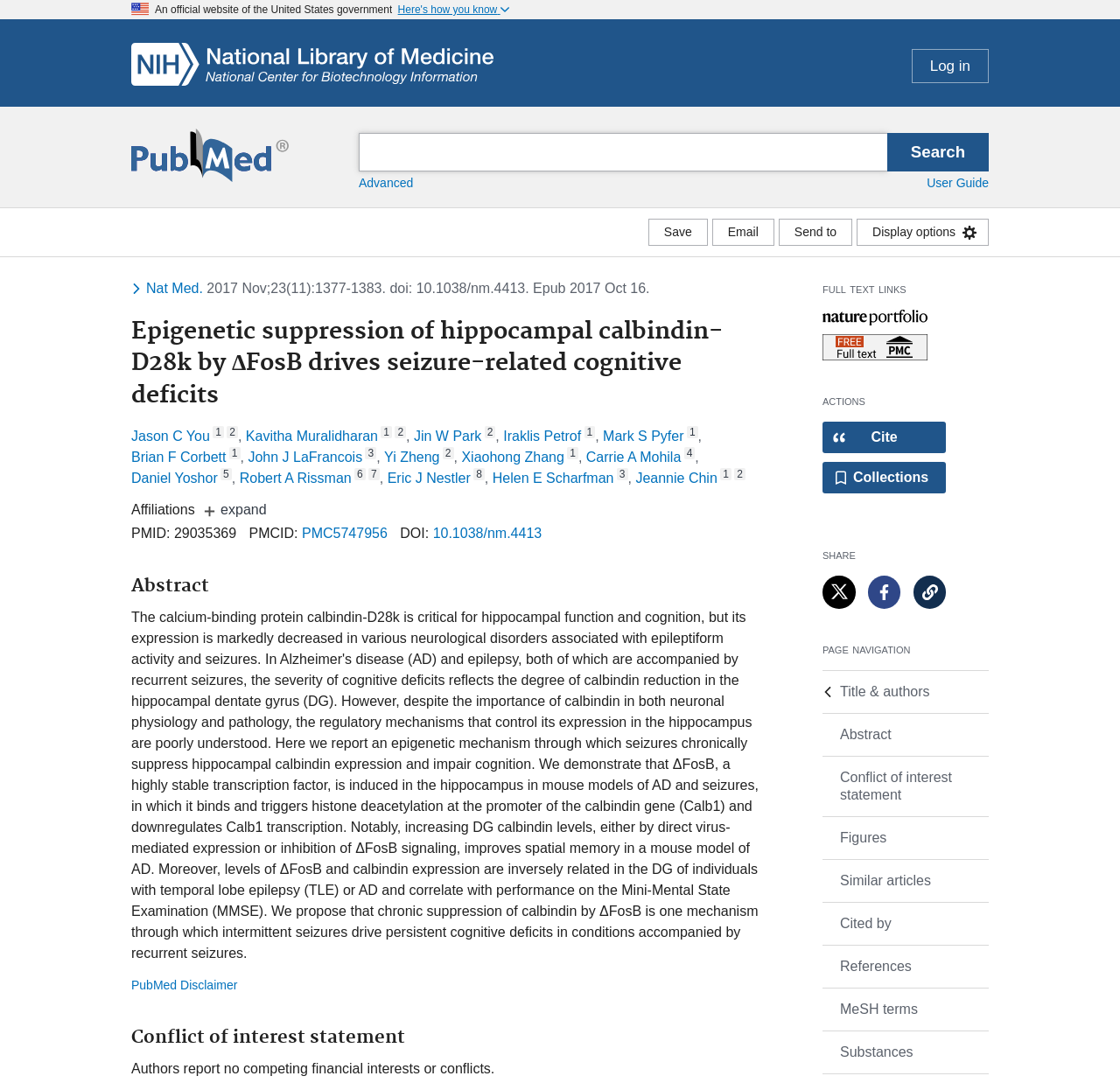How many authors are listed?
Based on the image, give a concise answer in the form of a single word or short phrase.

6